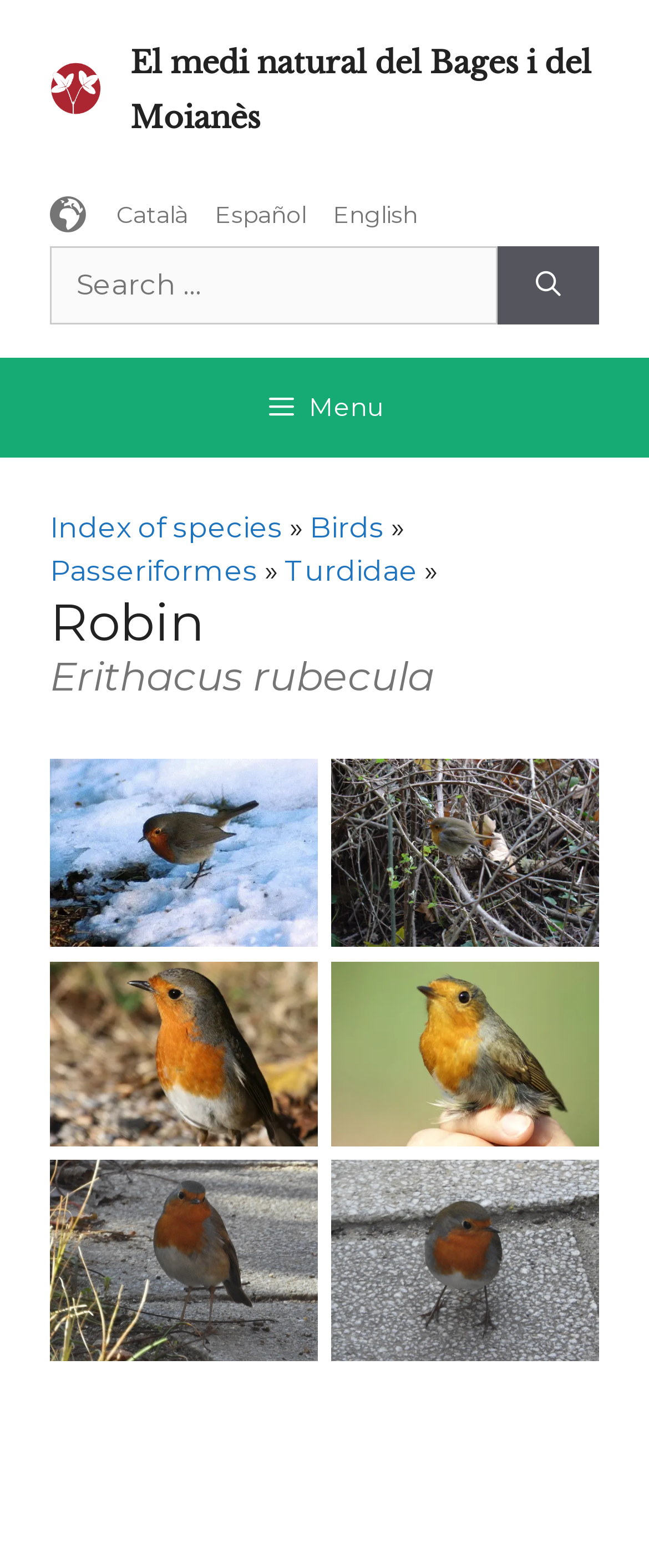What is the name of the bird species?
Answer the question with a thorough and detailed explanation.

The answer can be found in the heading element 'Robin' which is located at the top of the webpage, indicating that the webpage is about the Robin bird species.